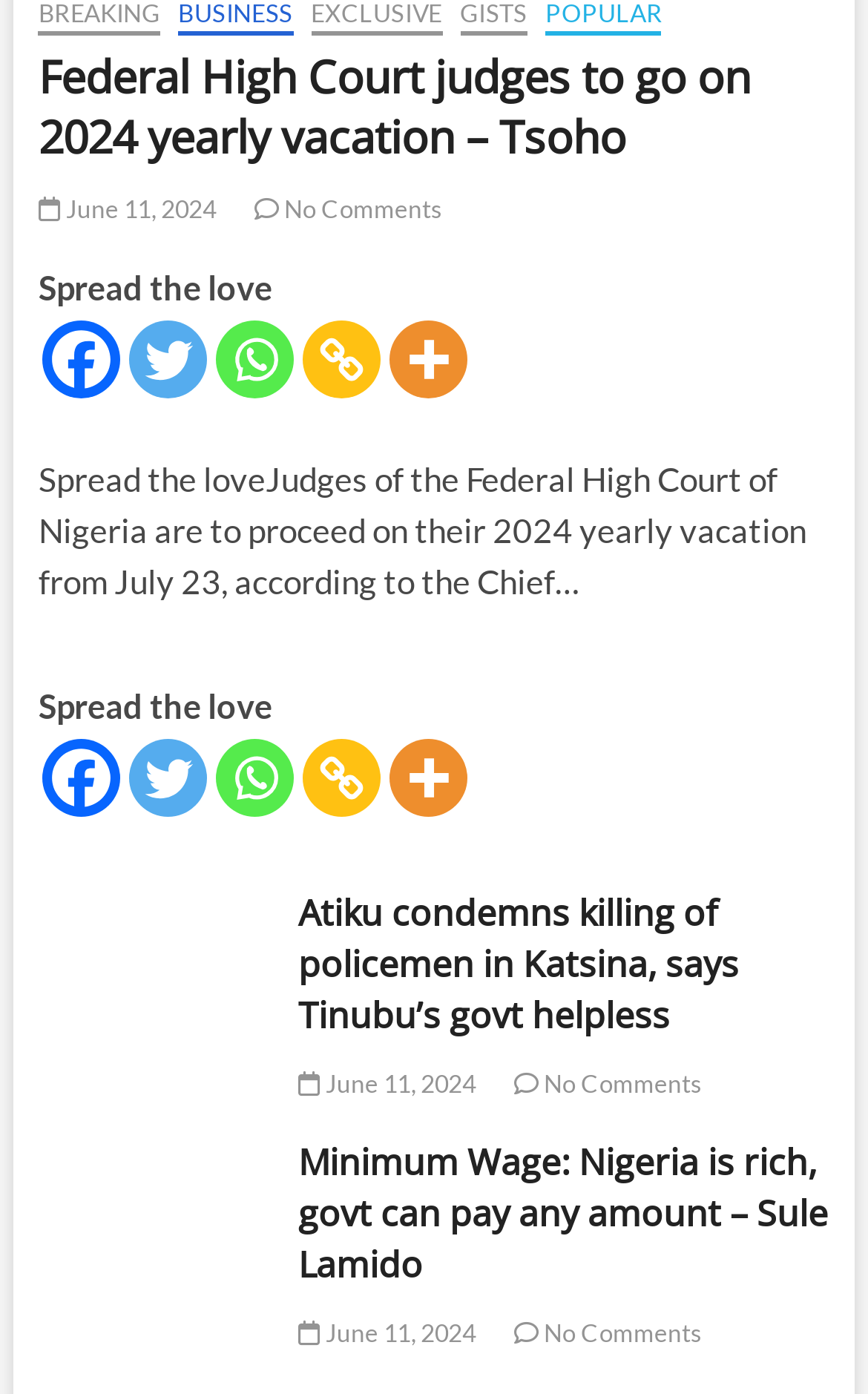What is the topic of the first article?
Based on the image, give a one-word or short phrase answer.

Federal High Court judges